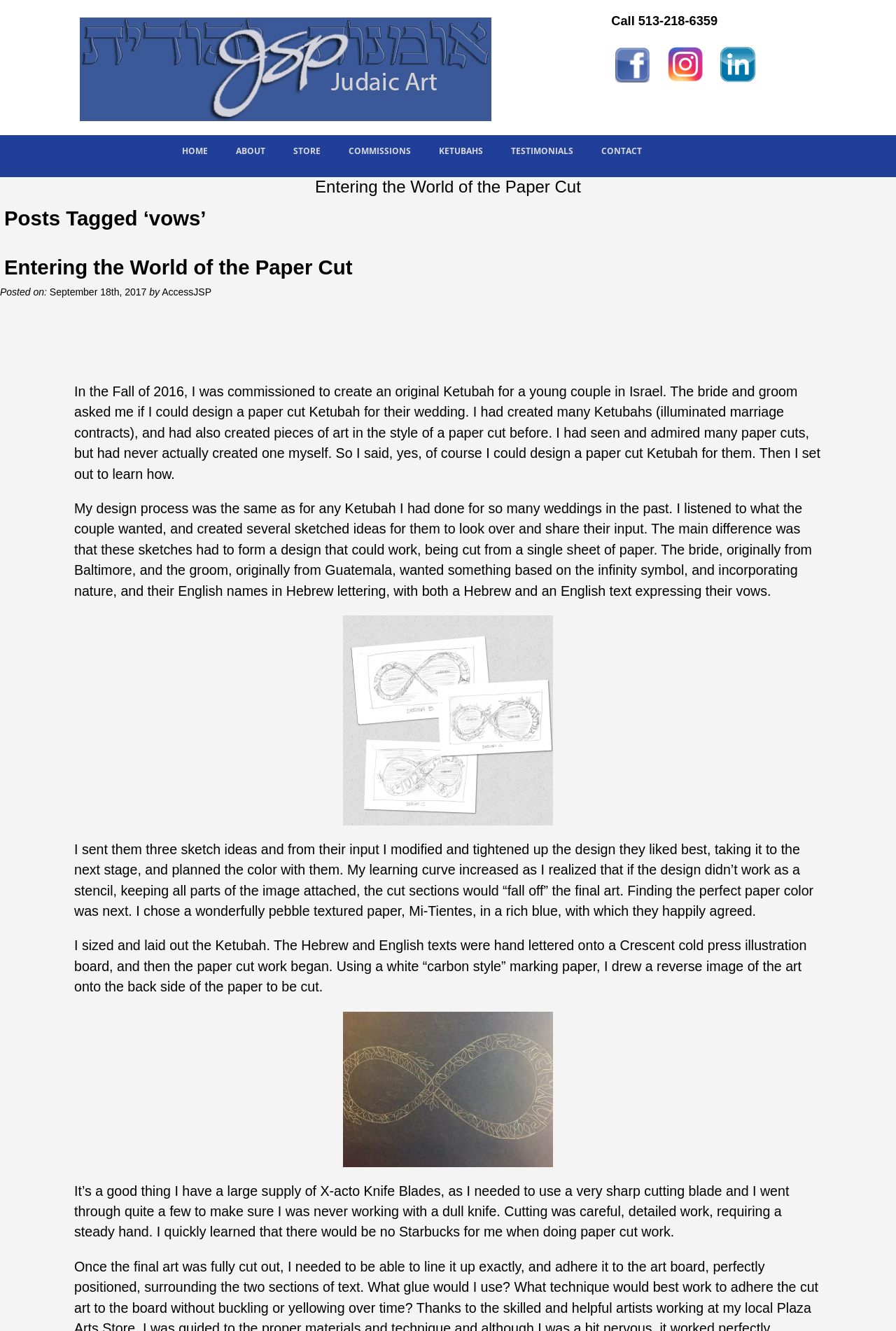Could you indicate the bounding box coordinates of the region to click in order to complete this instruction: "Call the phone number".

[0.682, 0.011, 1.0, 0.022]